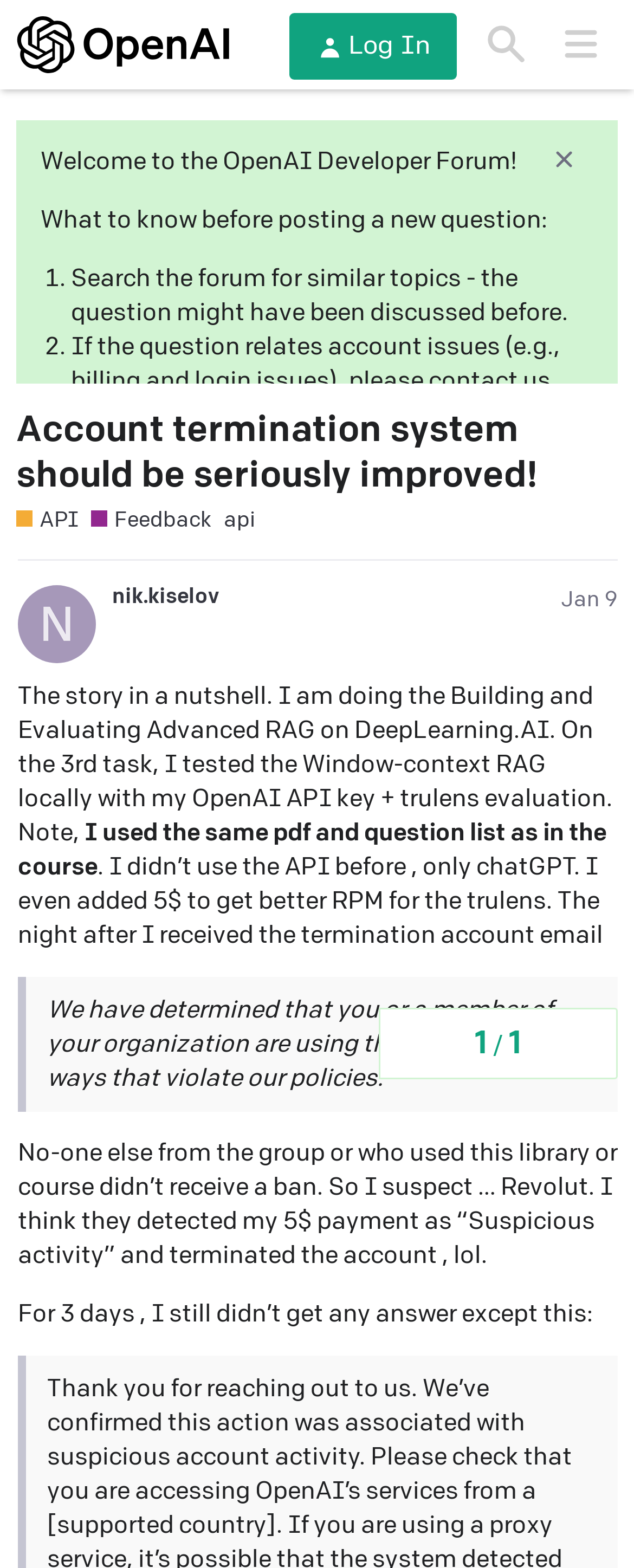Determine the coordinates of the bounding box that should be clicked to complete the instruction: "Click the 'nik.kiselov' link". The coordinates should be represented by four float numbers between 0 and 1: [left, top, right, bottom].

[0.177, 0.373, 0.346, 0.389]